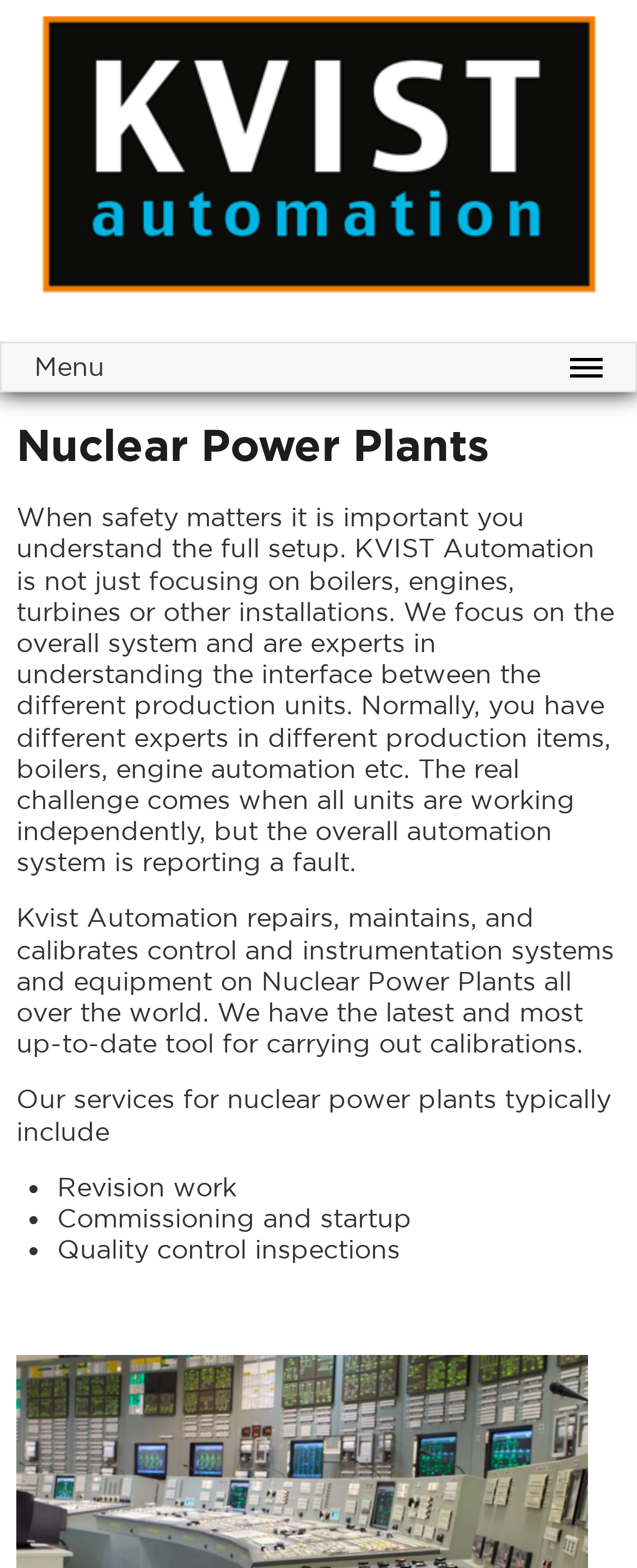Determine the webpage's heading and output its text content.

Nuclear Power Plants